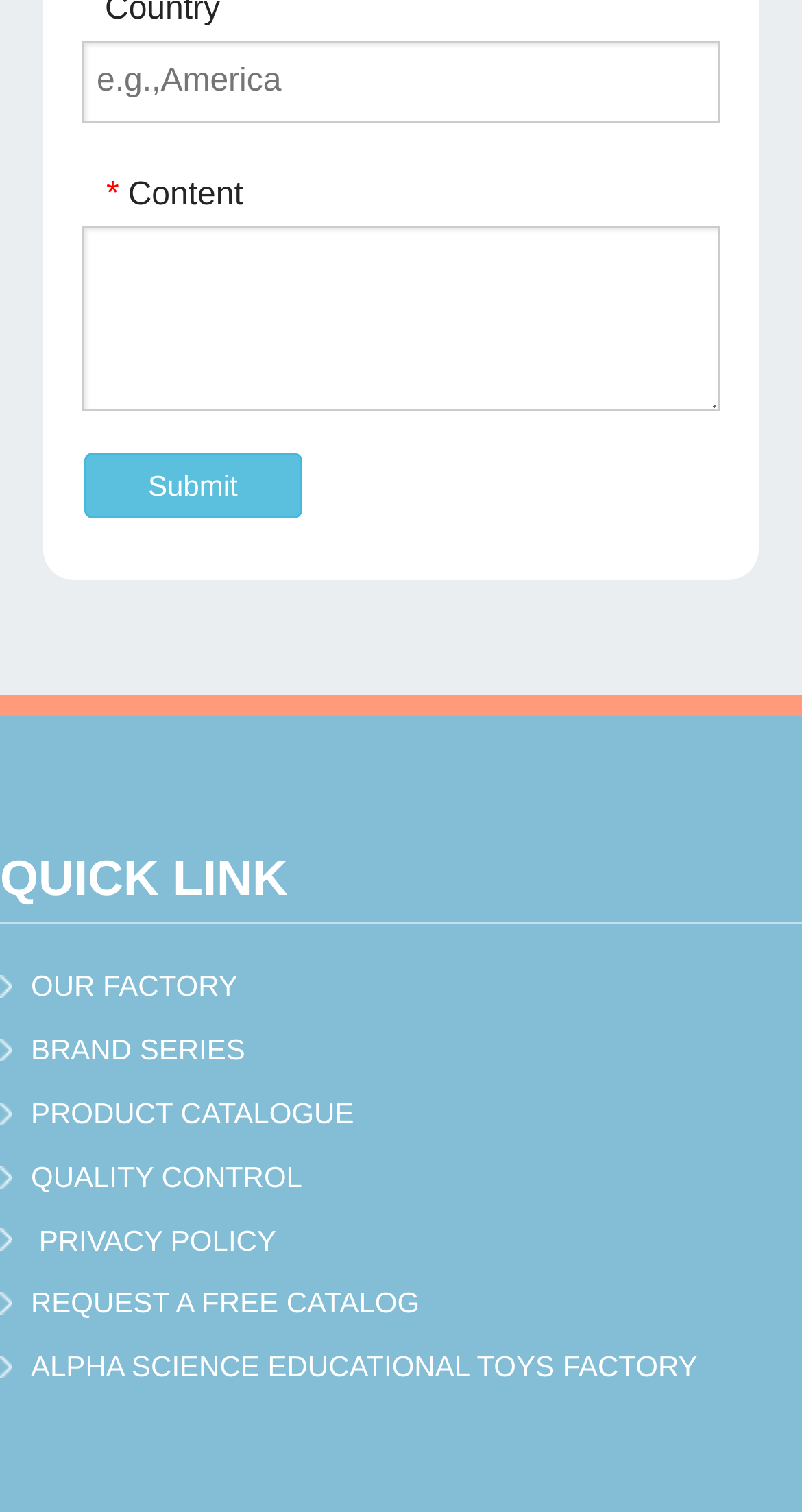Pinpoint the bounding box coordinates of the element that must be clicked to accomplish the following instruction: "Visit OUR FACTORY page". The coordinates should be in the format of four float numbers between 0 and 1, i.e., [left, top, right, bottom].

[0.038, 0.641, 0.296, 0.663]